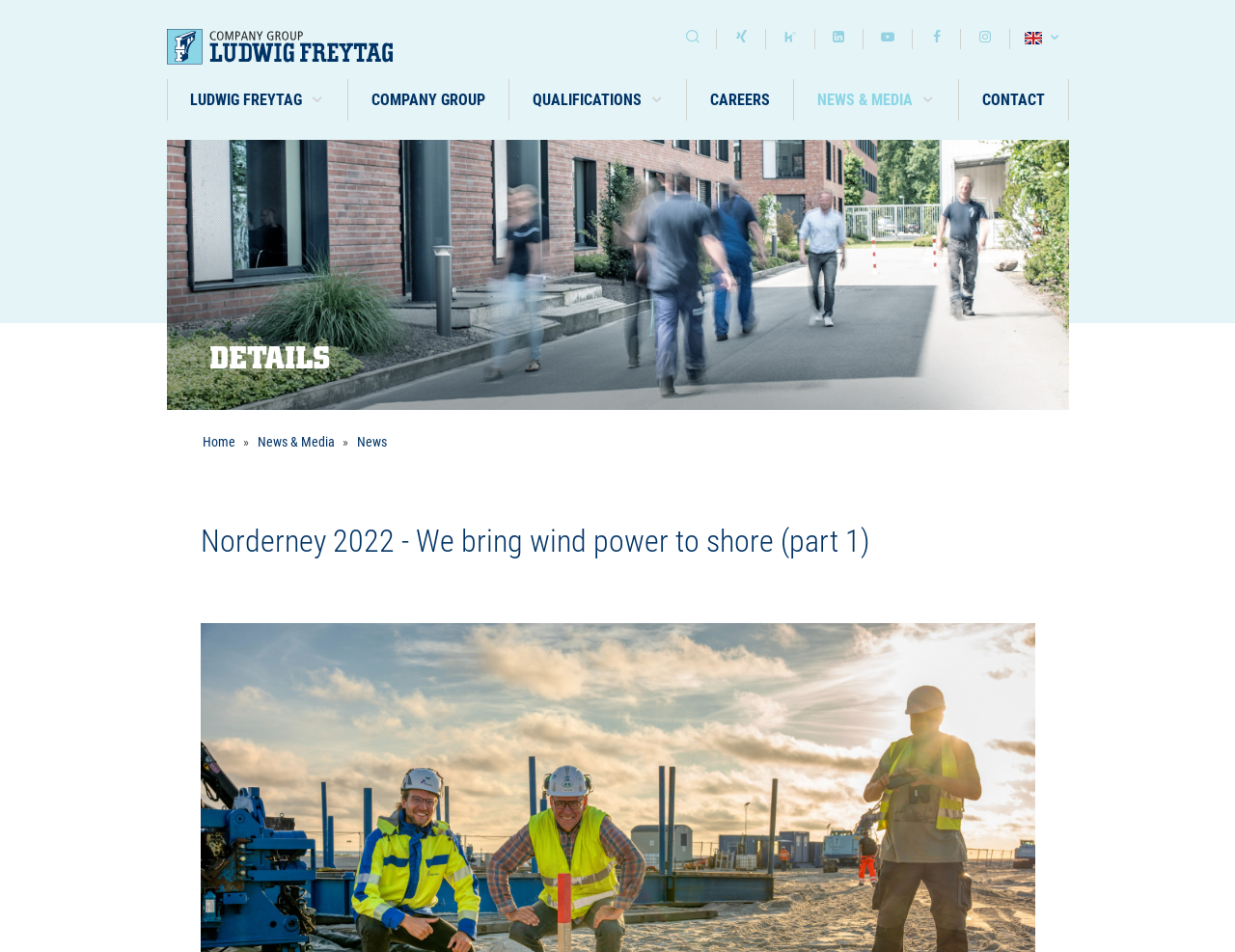Refer to the image and provide an in-depth answer to the question:
How many social media links are there?

I found the social media links by looking at the link elements with icons, such as '', '', etc., which are commonly used in social media links. There are 6 of them in total.